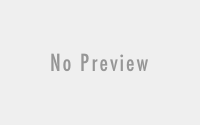Is the article discussing a positive event? Analyze the screenshot and reply with just one word or a short phrase.

No